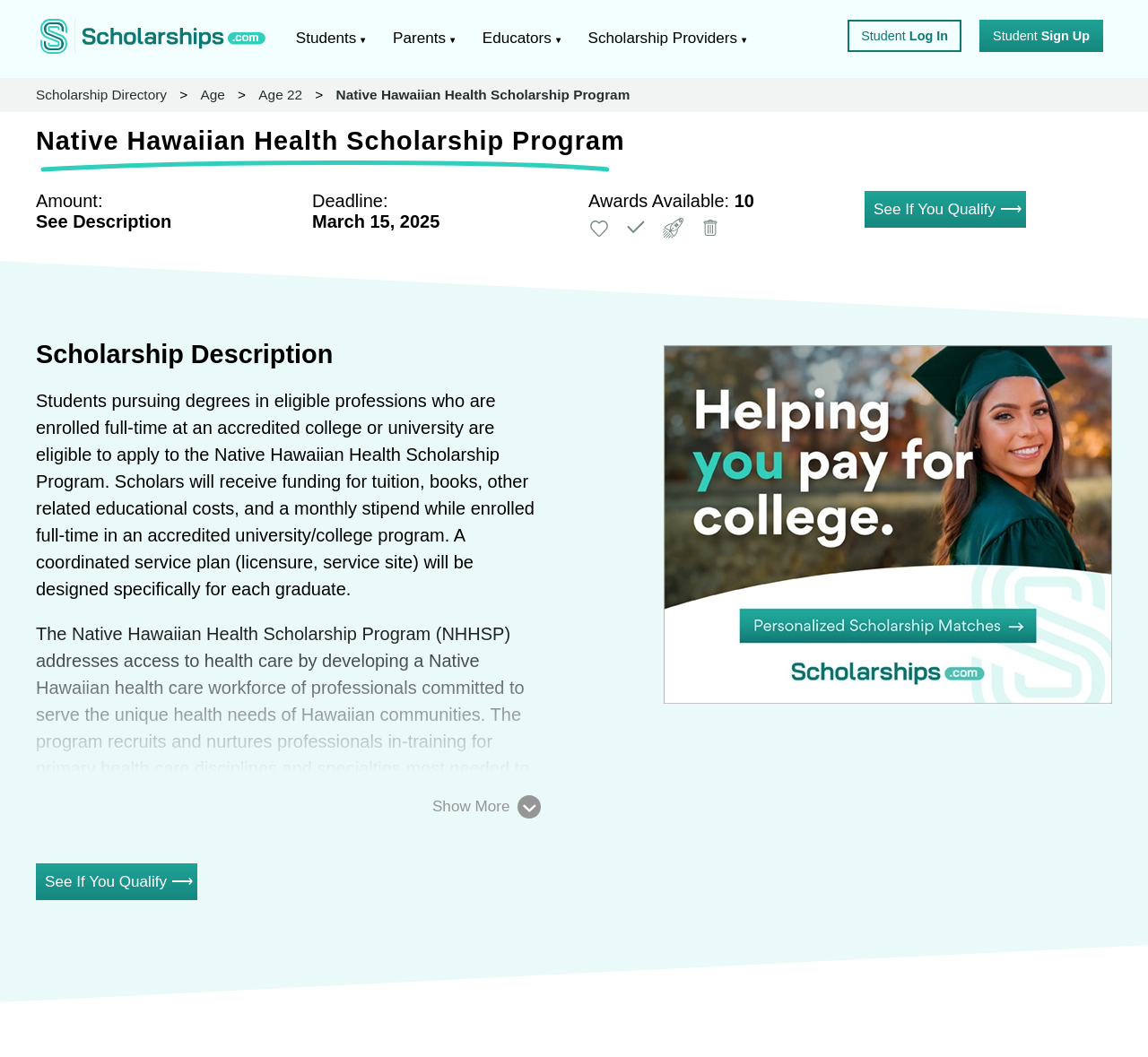Please find the bounding box coordinates of the clickable region needed to complete the following instruction: "Click the 'Scholarship Directory' link". The bounding box coordinates must consist of four float numbers between 0 and 1, i.e., [left, top, right, bottom].

[0.031, 0.082, 0.153, 0.097]